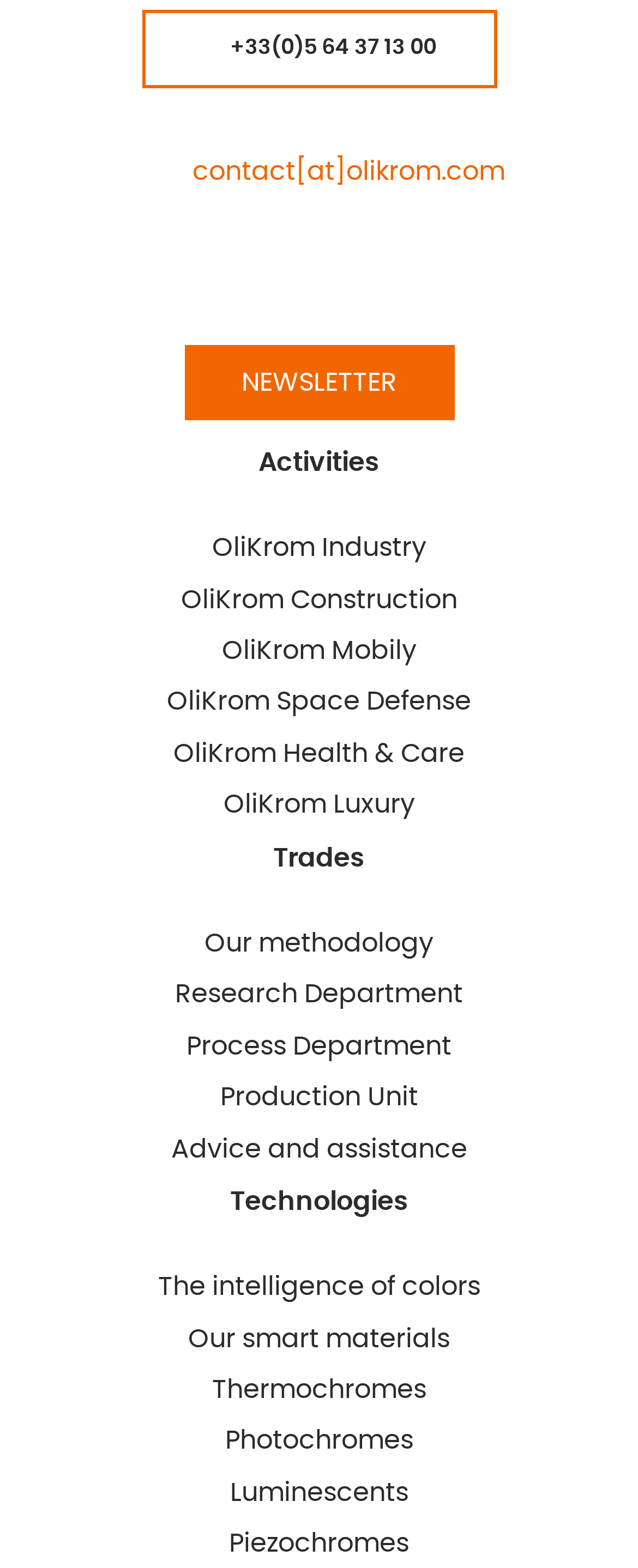Please identify the bounding box coordinates of the element's region that needs to be clicked to fulfill the following instruction: "learn about Our methodology". The bounding box coordinates should consist of four float numbers between 0 and 1, i.e., [left, top, right, bottom].

[0.321, 0.593, 0.679, 0.61]